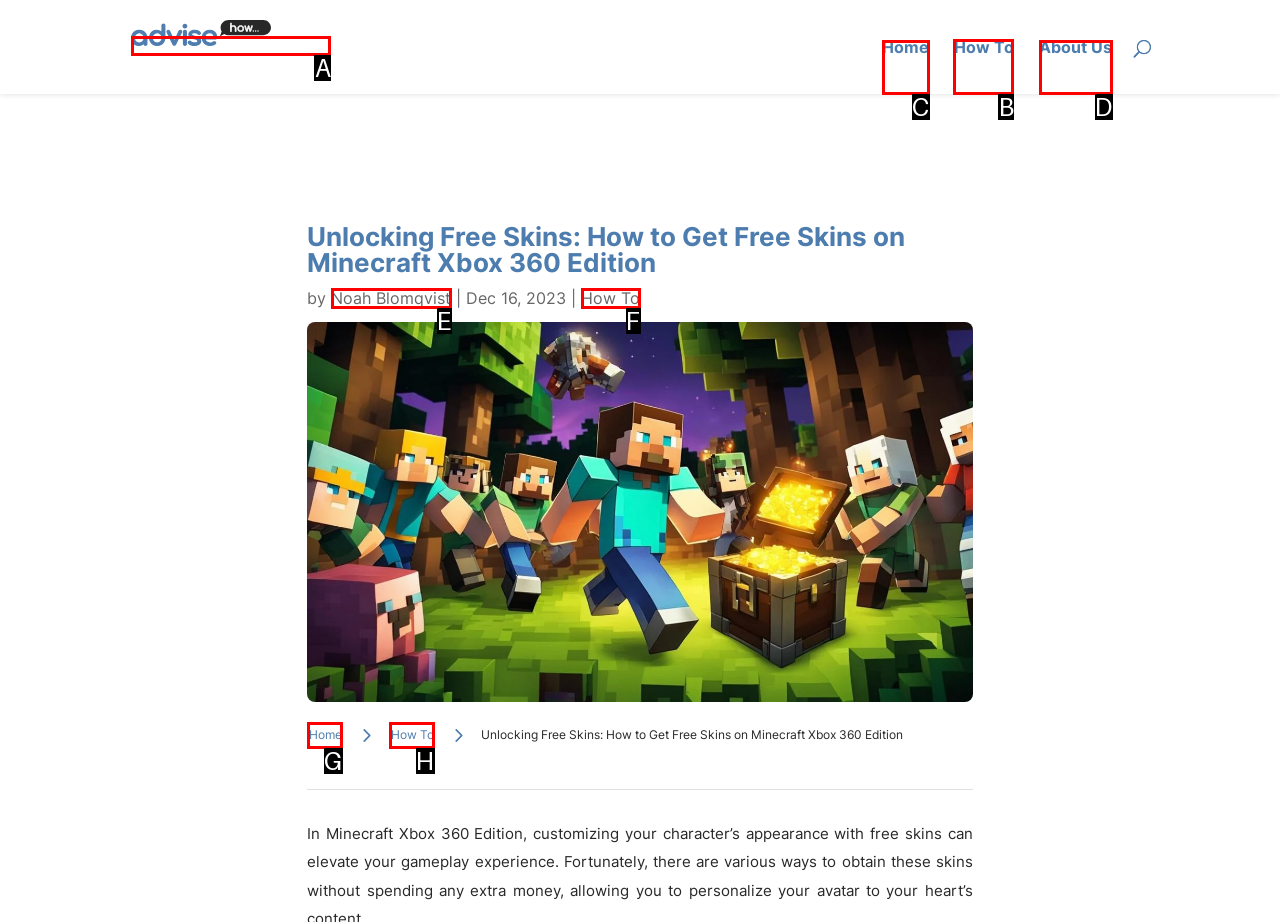Select the appropriate HTML element to click for the following task: visit the 'How To' page
Answer with the letter of the selected option from the given choices directly.

B